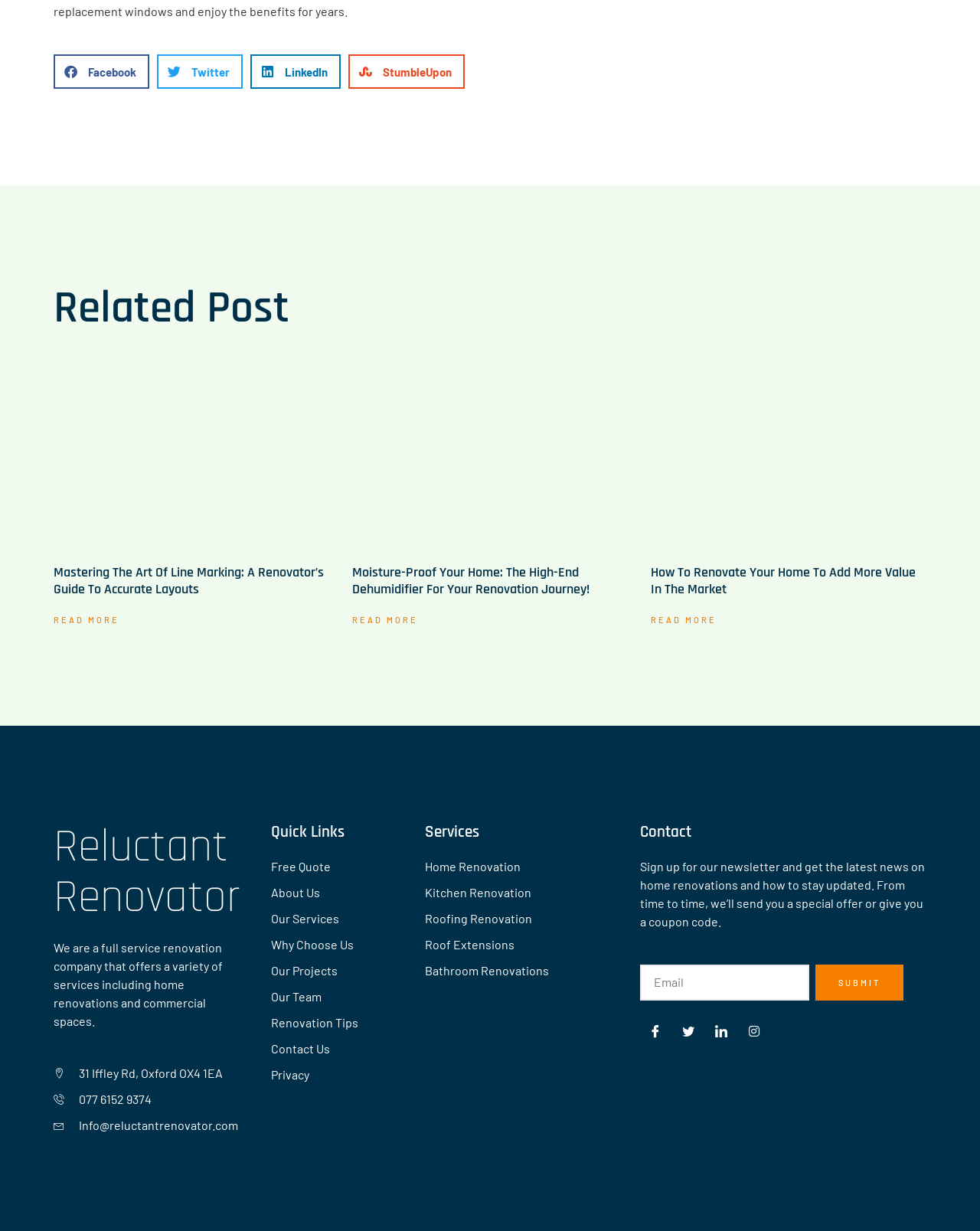Provide your answer in a single word or phrase: 
What is the address of the company?

31 Iffley Rd, Oxford OX4 1EA